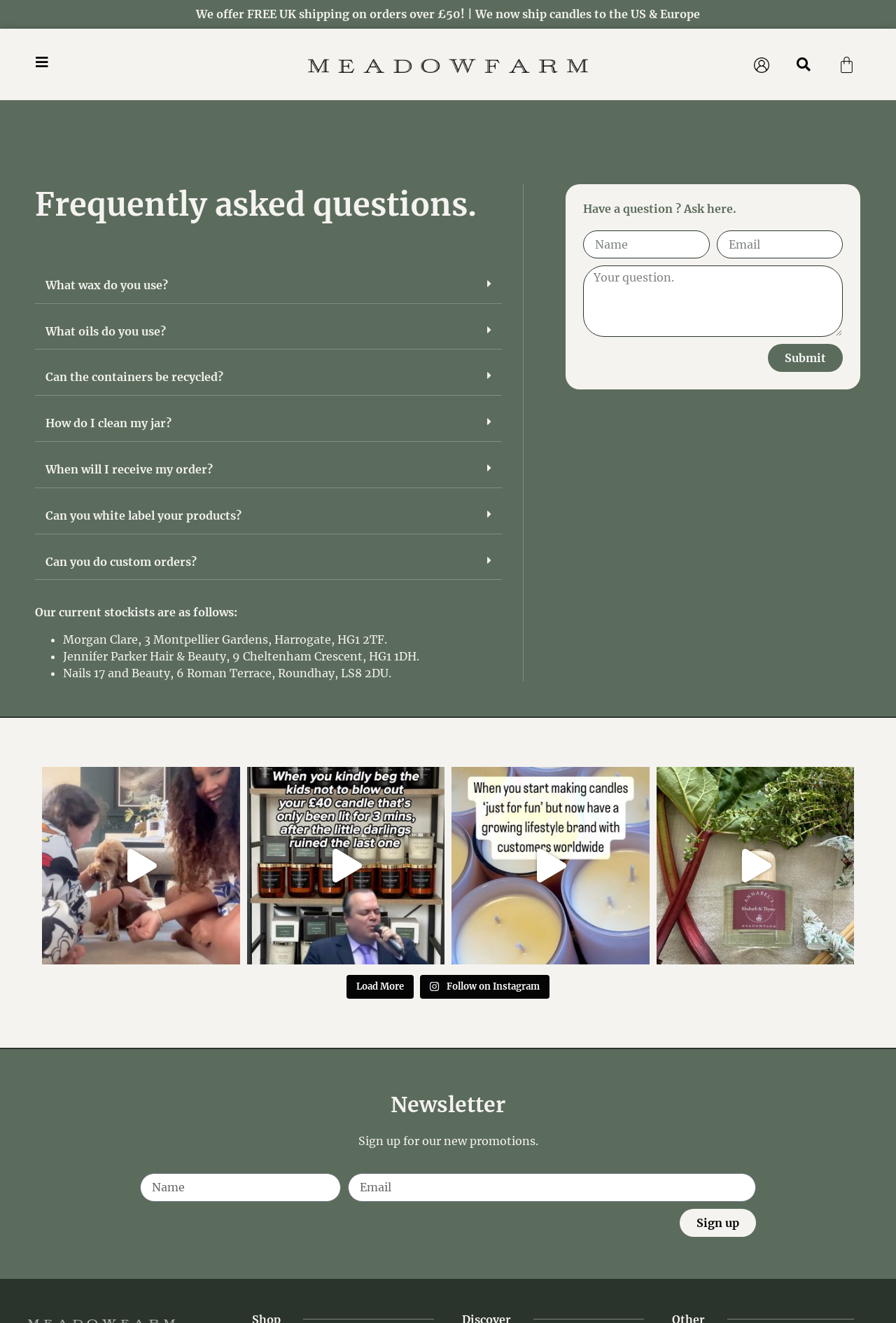Identify the bounding box coordinates necessary to click and complete the given instruction: "Ask a question".

[0.651, 0.201, 0.941, 0.255]